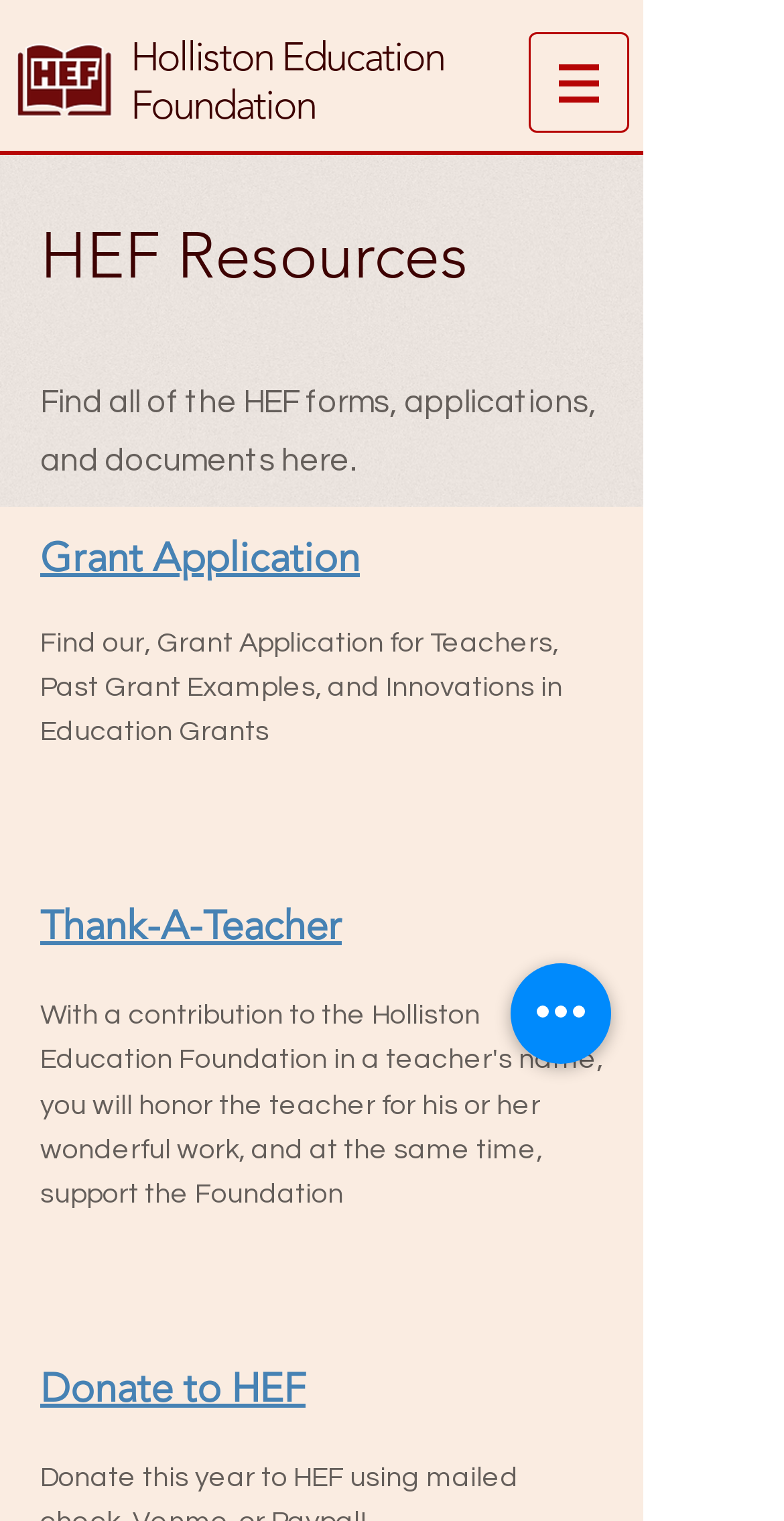What is the purpose of the 'Quick actions' button?
Look at the image and provide a short answer using one word or a phrase.

Unknown